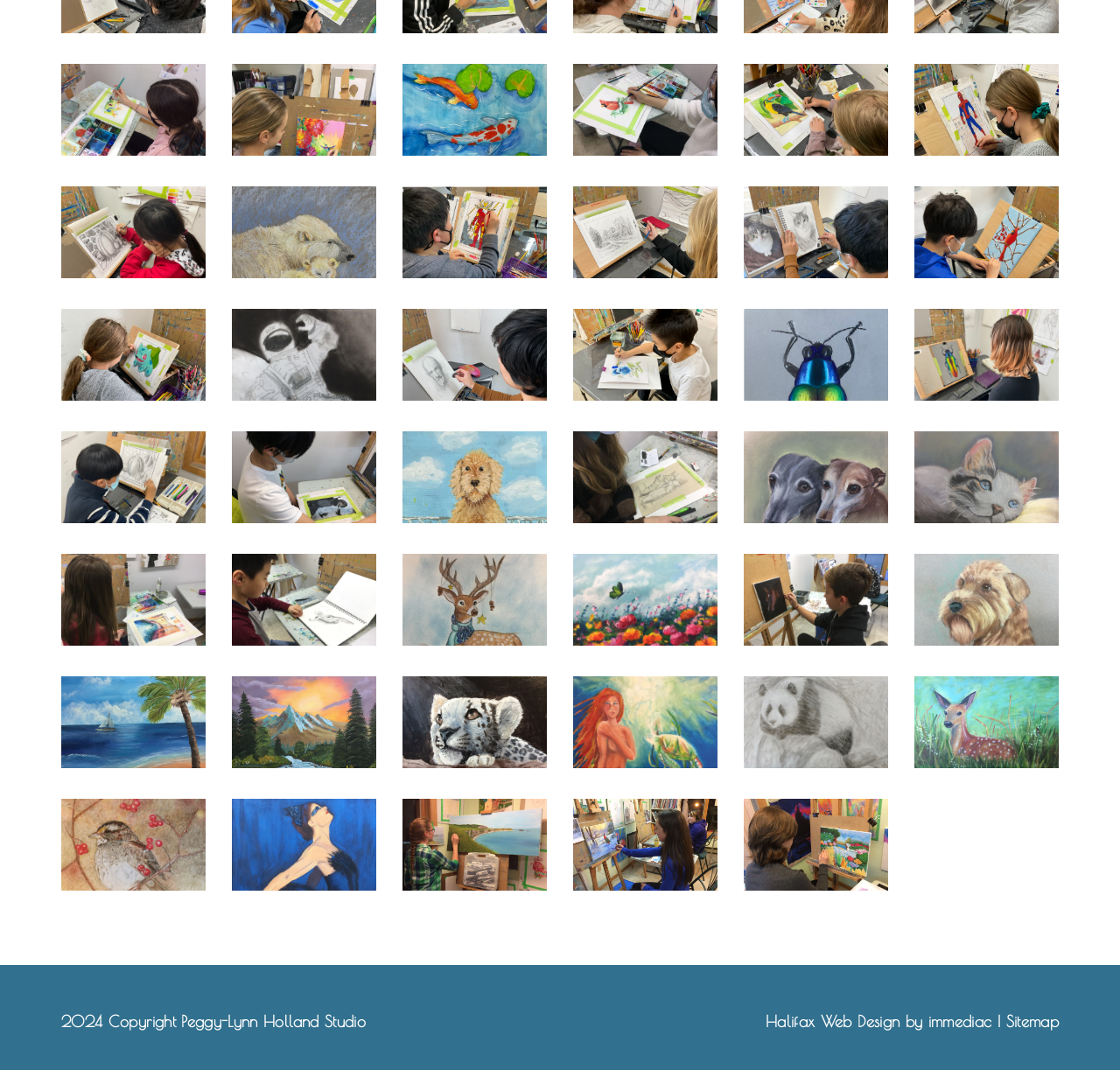Are the images evenly spaced?
Using the picture, provide a one-word or short phrase answer.

Yes